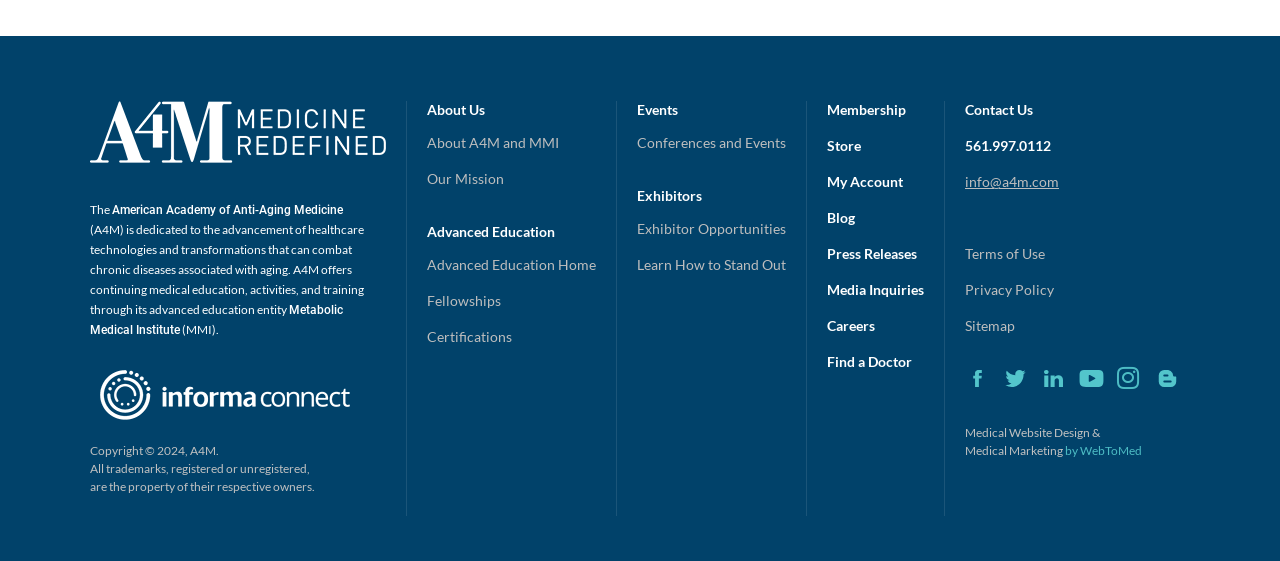Can you determine the bounding box coordinates of the area that needs to be clicked to fulfill the following instruction: "Visit Advanced Education Home"?

[0.334, 0.457, 0.466, 0.487]